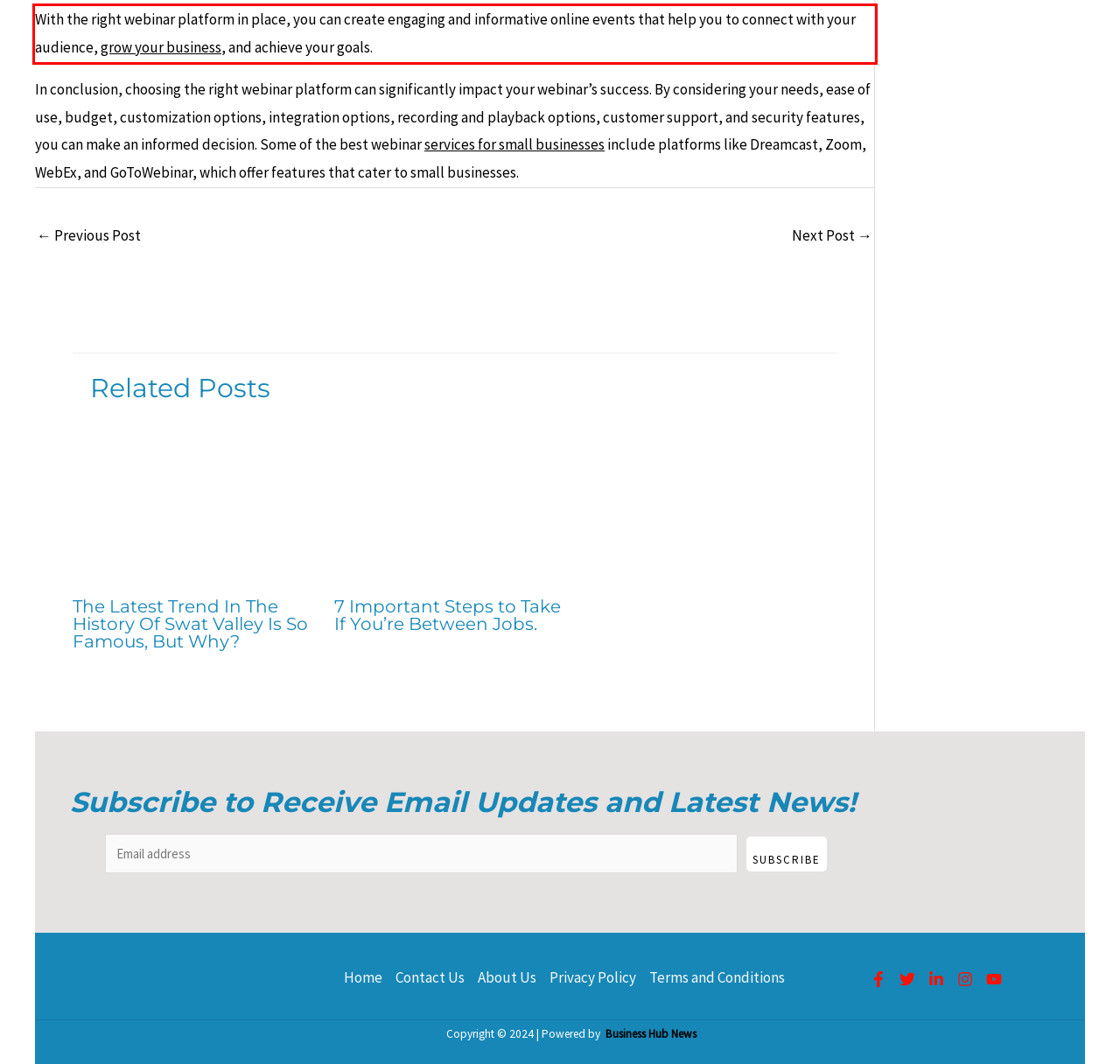Inspect the webpage screenshot that has a red bounding box and use OCR technology to read and display the text inside the red bounding box.

With the right webinar platform in place, you can create engaging and informative online events that help you to connect with your audience, grow your business, and achieve your goals.